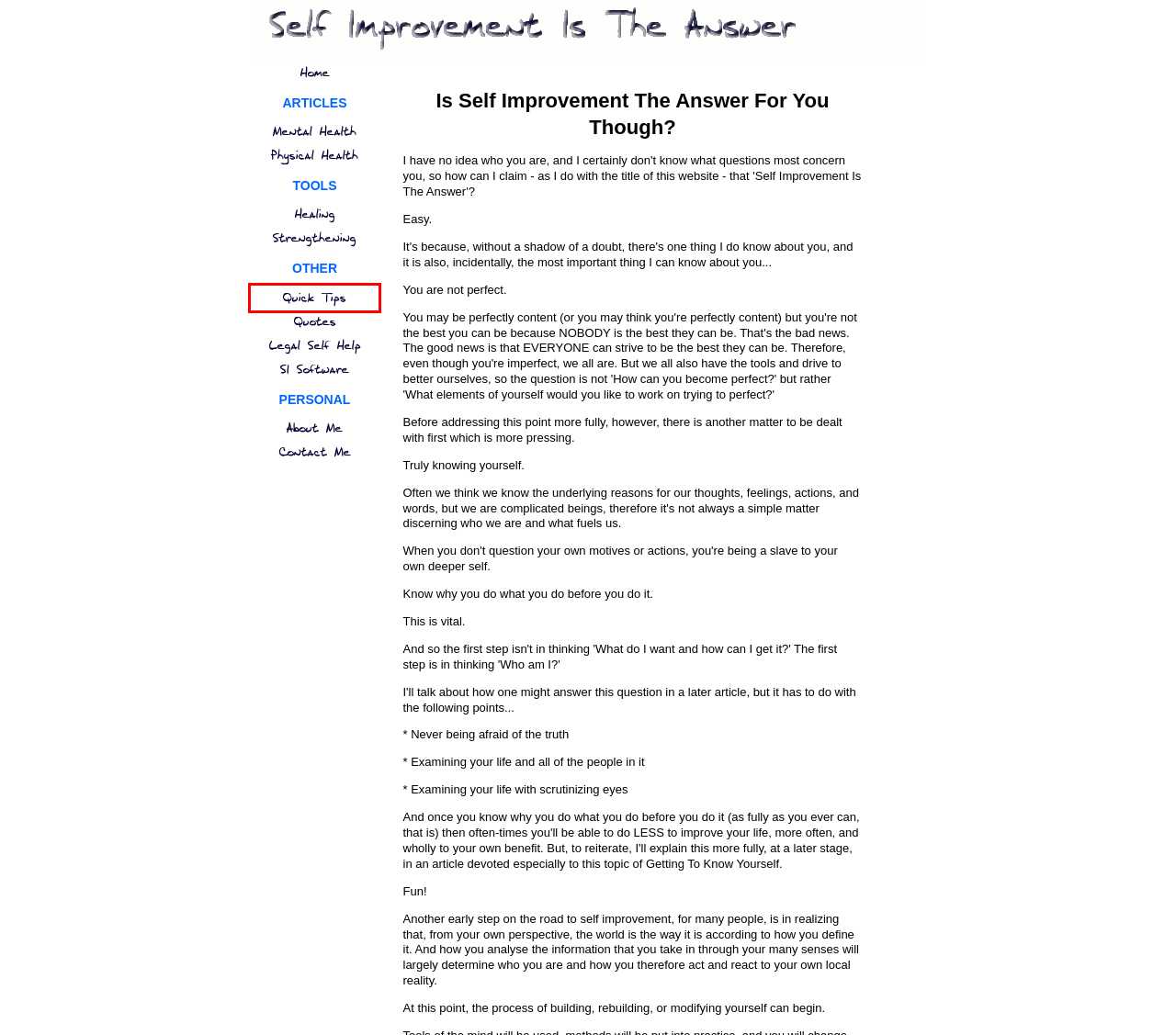Examine the screenshot of a webpage featuring a red bounding box and identify the best matching webpage description for the new page that results from clicking the element within the box. Here are the options:
A. Contact Me
B. Self Improvement Quotes
C. Self Improvement Tips
D. Fit For Life Diet
E. Legal Self Help
F. Self Improvement Articles
G. Brain Test
H. Goal Setting Software

C